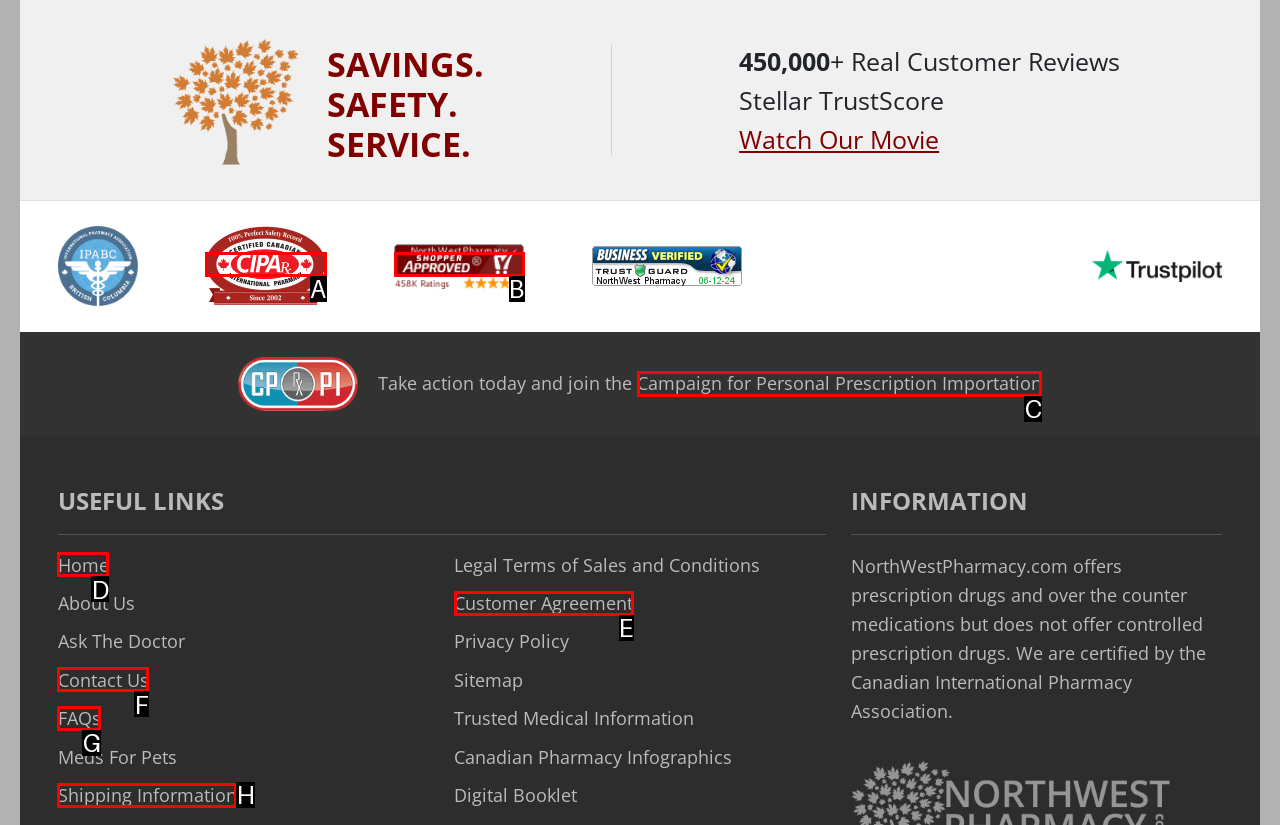Tell me which one HTML element I should click to complete the following instruction: Visit the Campaign for Personal Prescription Importation
Answer with the option's letter from the given choices directly.

C